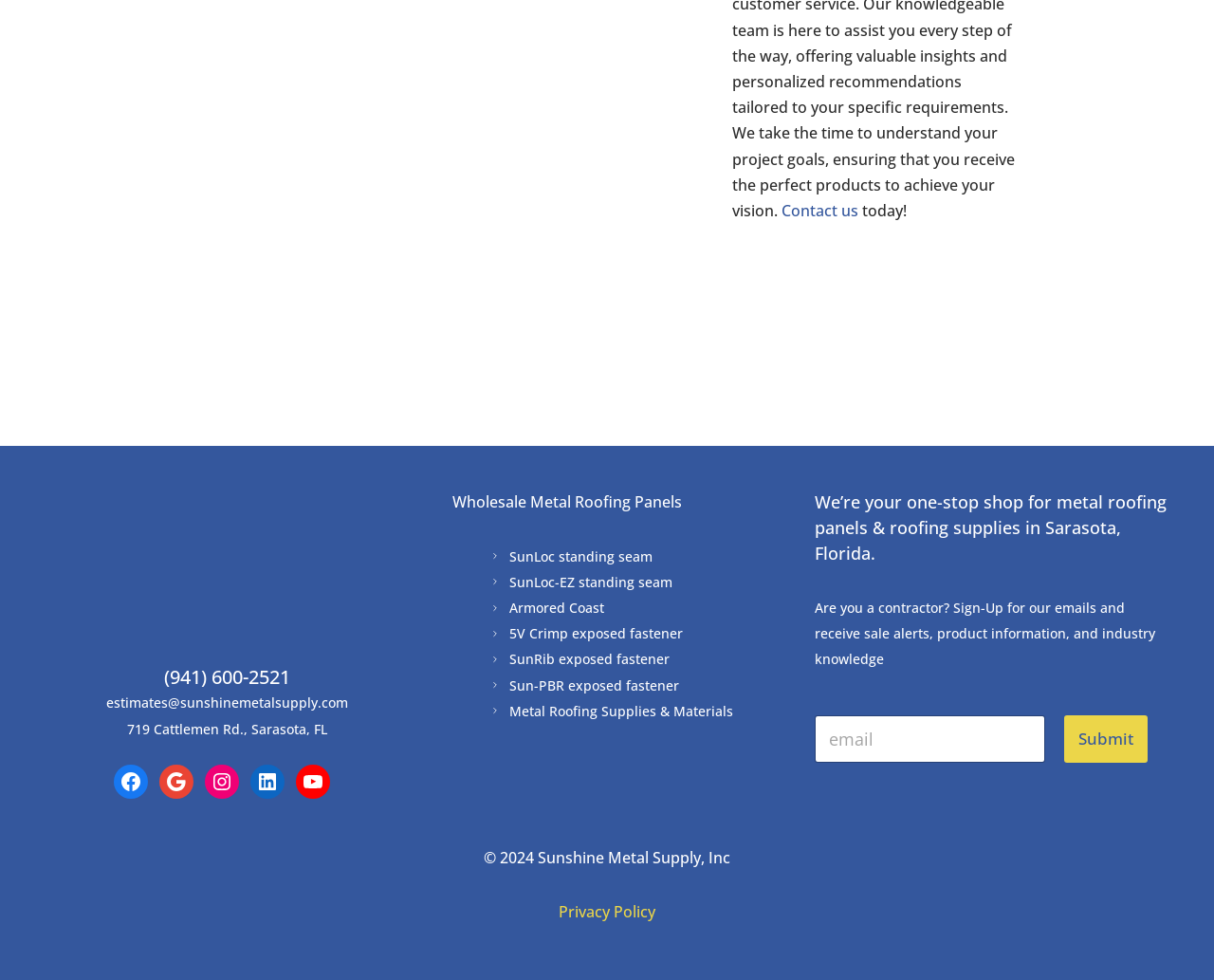Please locate the bounding box coordinates of the element that needs to be clicked to achieve the following instruction: "Learn about SunLoc standing seam". The coordinates should be four float numbers between 0 and 1, i.e., [left, top, right, bottom].

[0.404, 0.554, 0.538, 0.581]